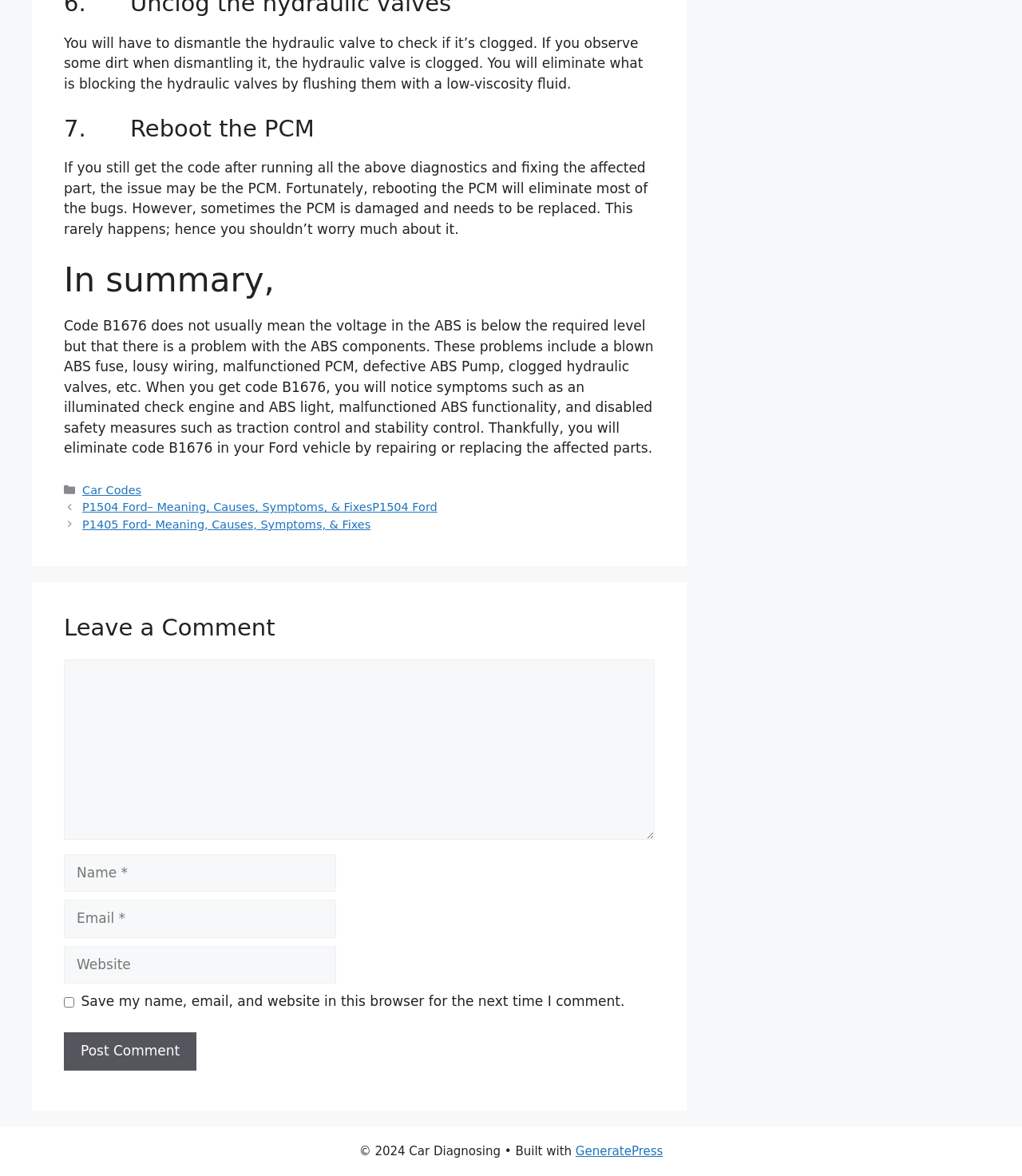Determine the bounding box coordinates for the UI element matching this description: "parent_node: Comment name="url" placeholder="Website"".

[0.062, 0.804, 0.329, 0.837]